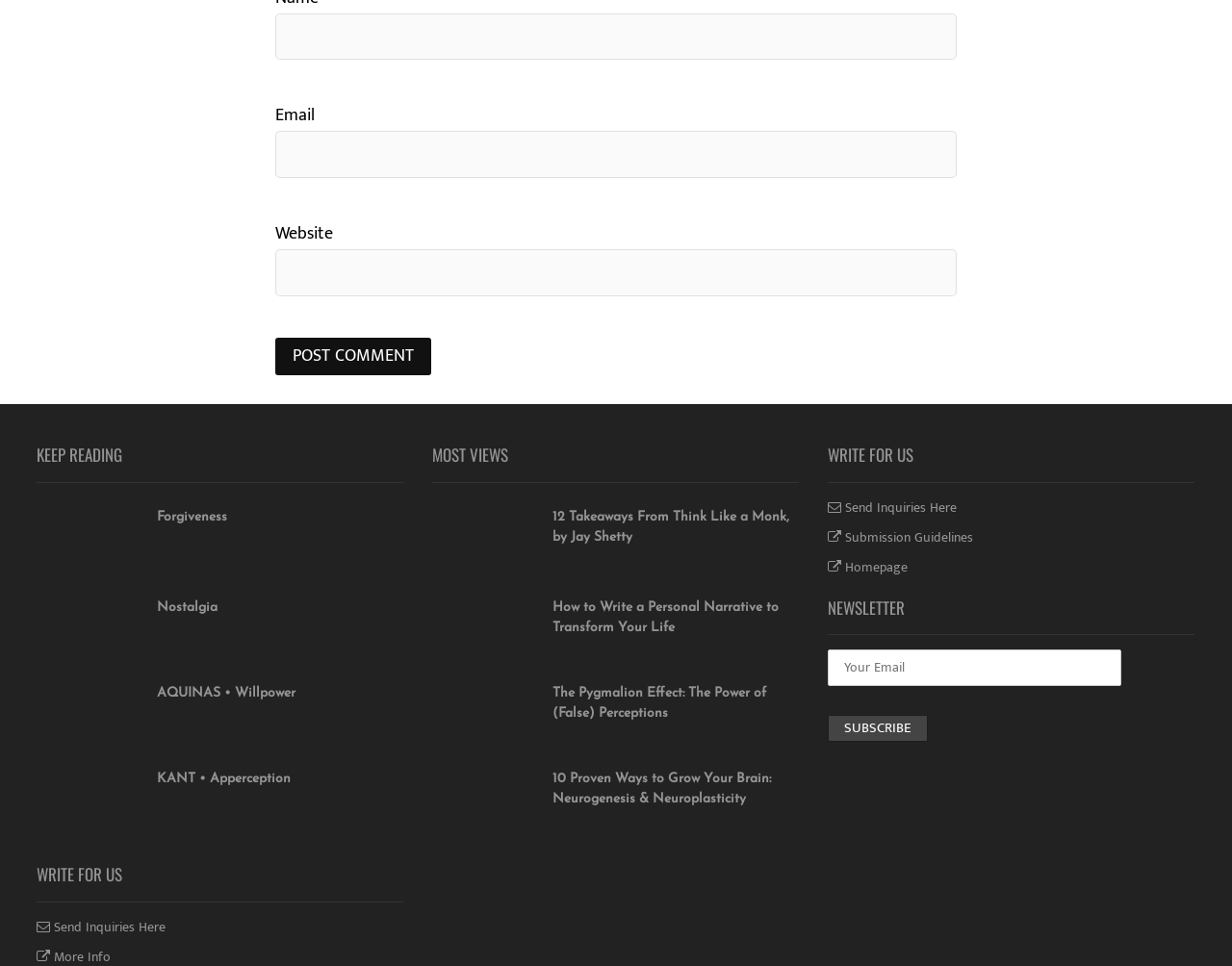Locate the bounding box coordinates of the clickable part needed for the task: "Click the 'Forgiveness' link".

[0.03, 0.525, 0.111, 0.598]